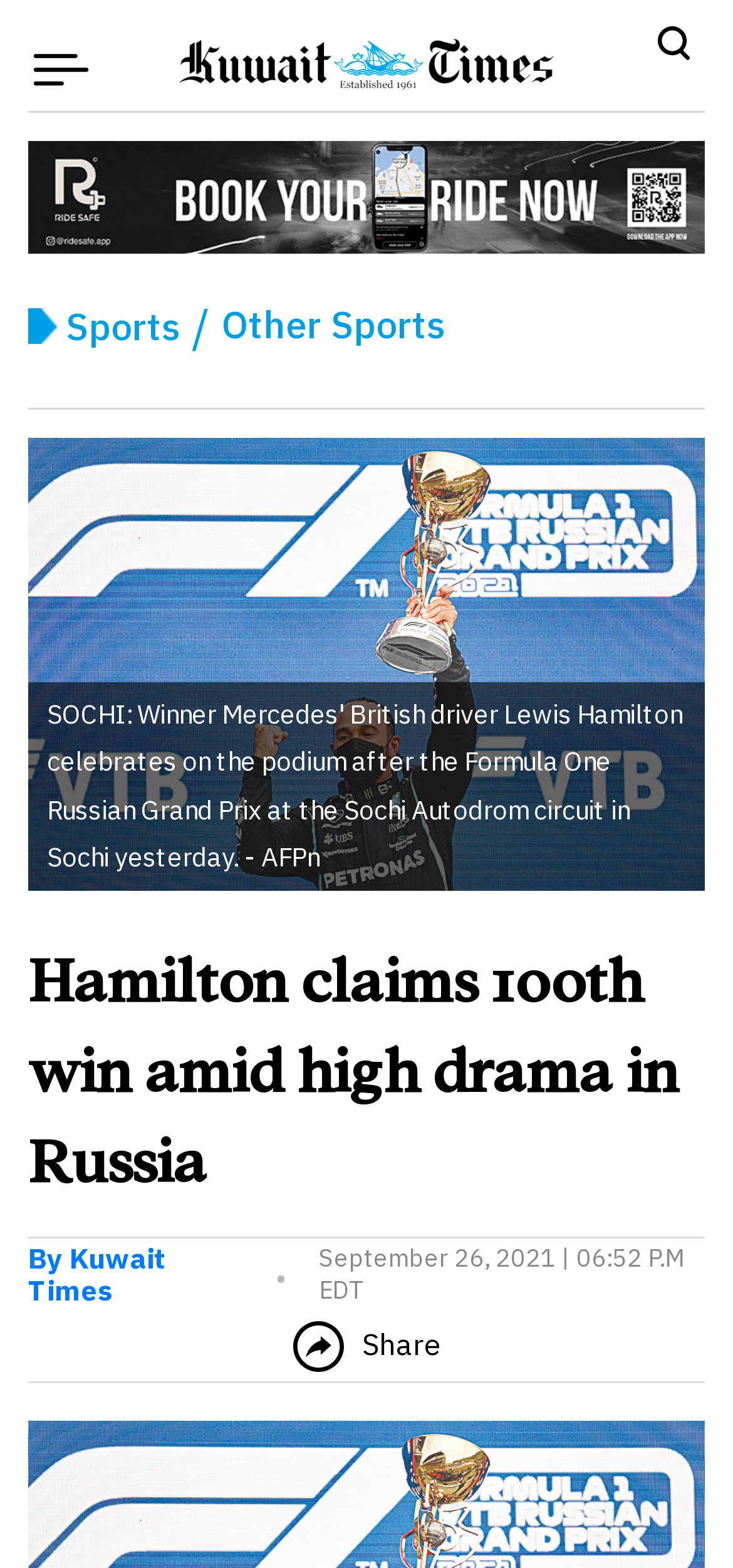What is the category of the article?
Refer to the image and give a detailed answer to the query.

The category of the article can be found in the heading element 'Sports' which indicates that the article belongs to the sports category.